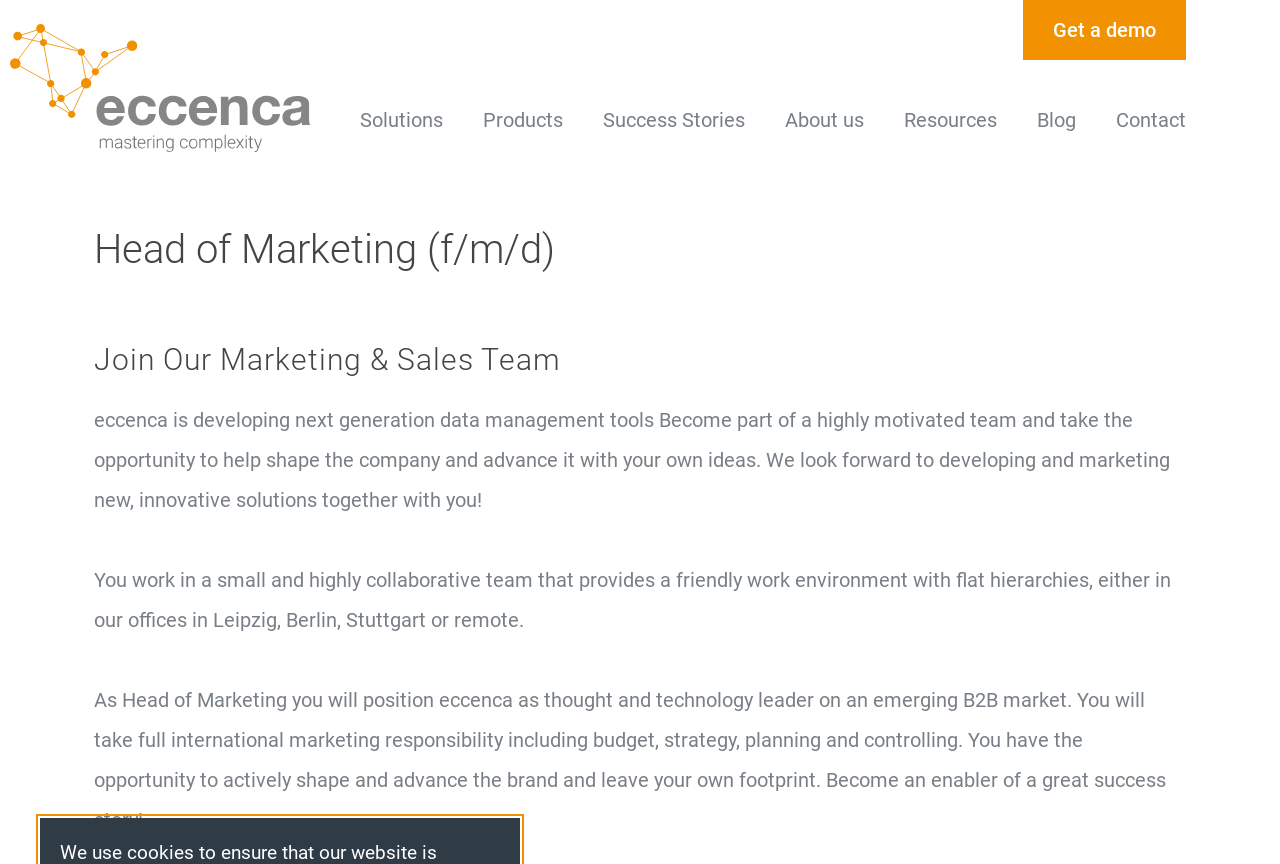How many navigation links are there?
Look at the image and respond with a single word or a short phrase.

7